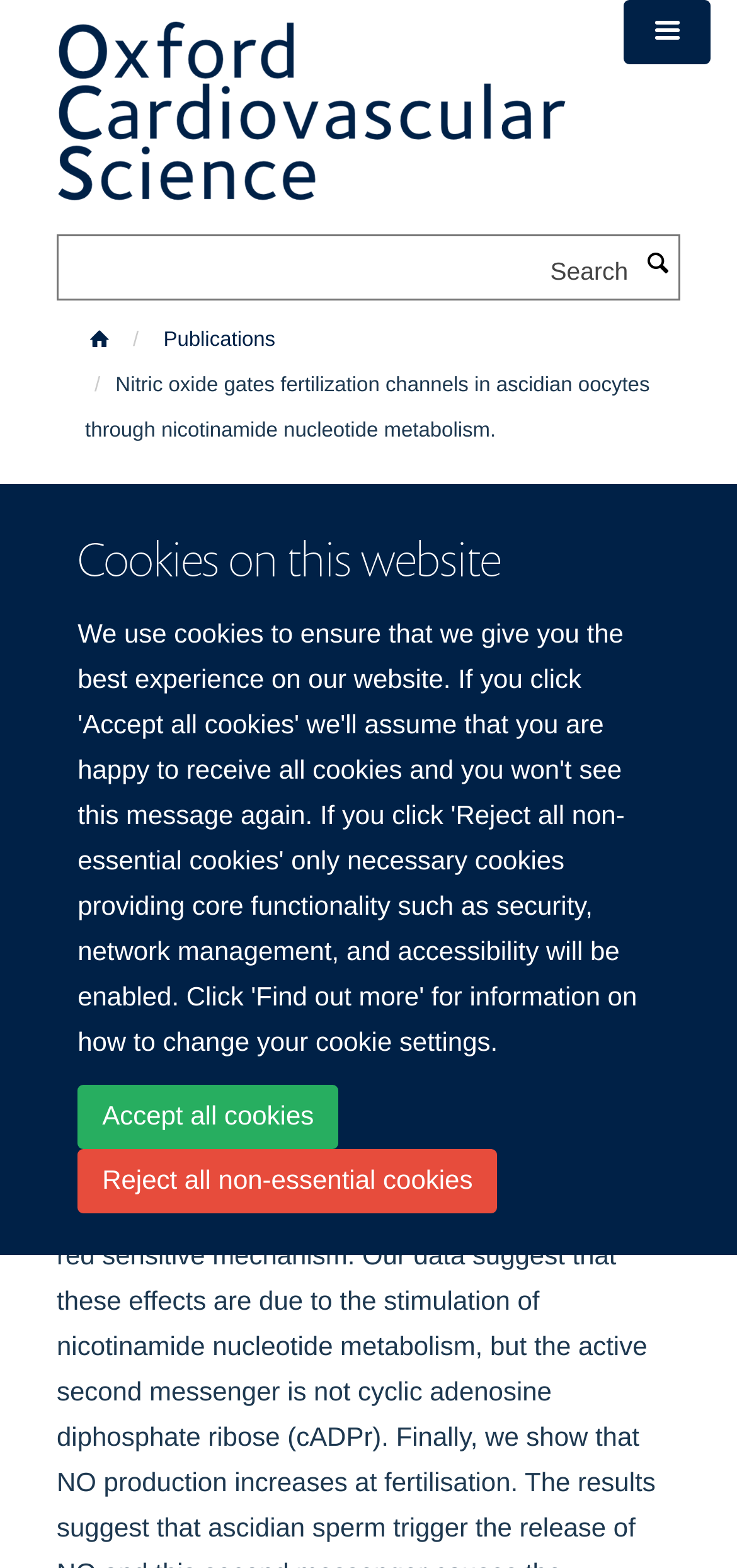Answer this question using a single word or a brief phrase:
What is the type of content on this webpage?

Research article